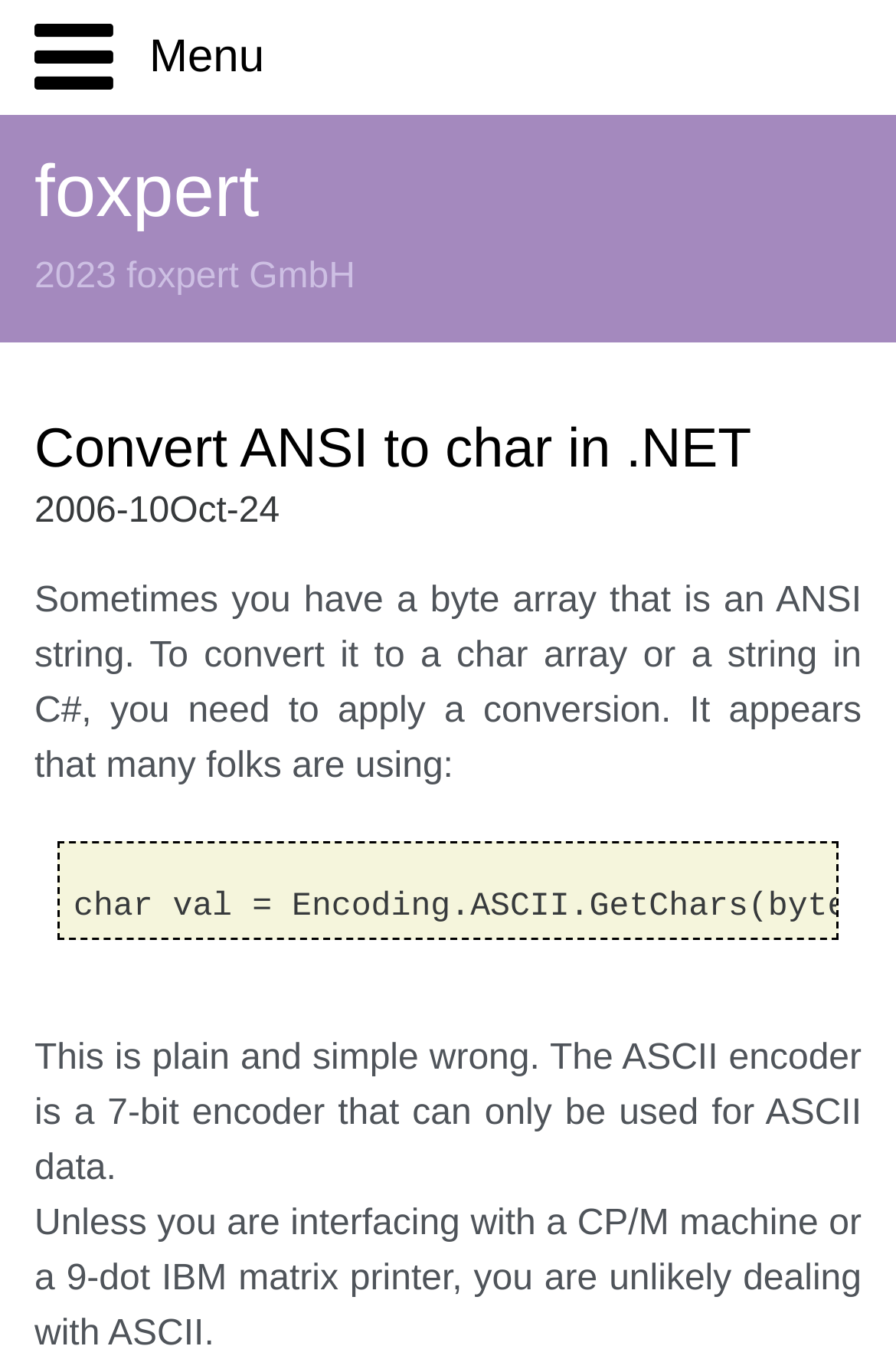Please locate the clickable area by providing the bounding box coordinates to follow this instruction: "Click on Über uns".

[0.038, 0.171, 0.962, 0.256]